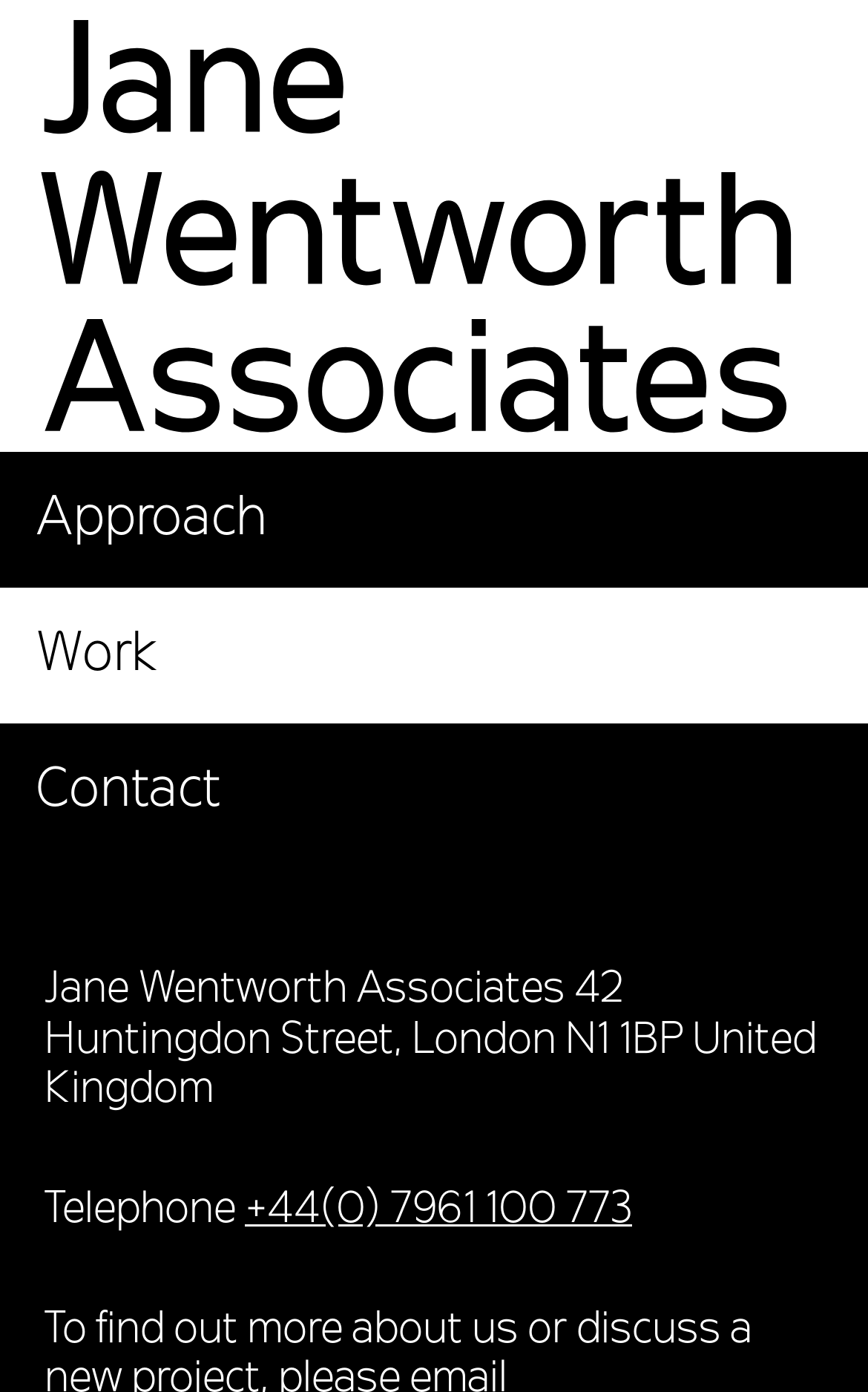Answer the question briefly using a single word or phrase: 
What is the phone number?

+44(0) 7961 100 773